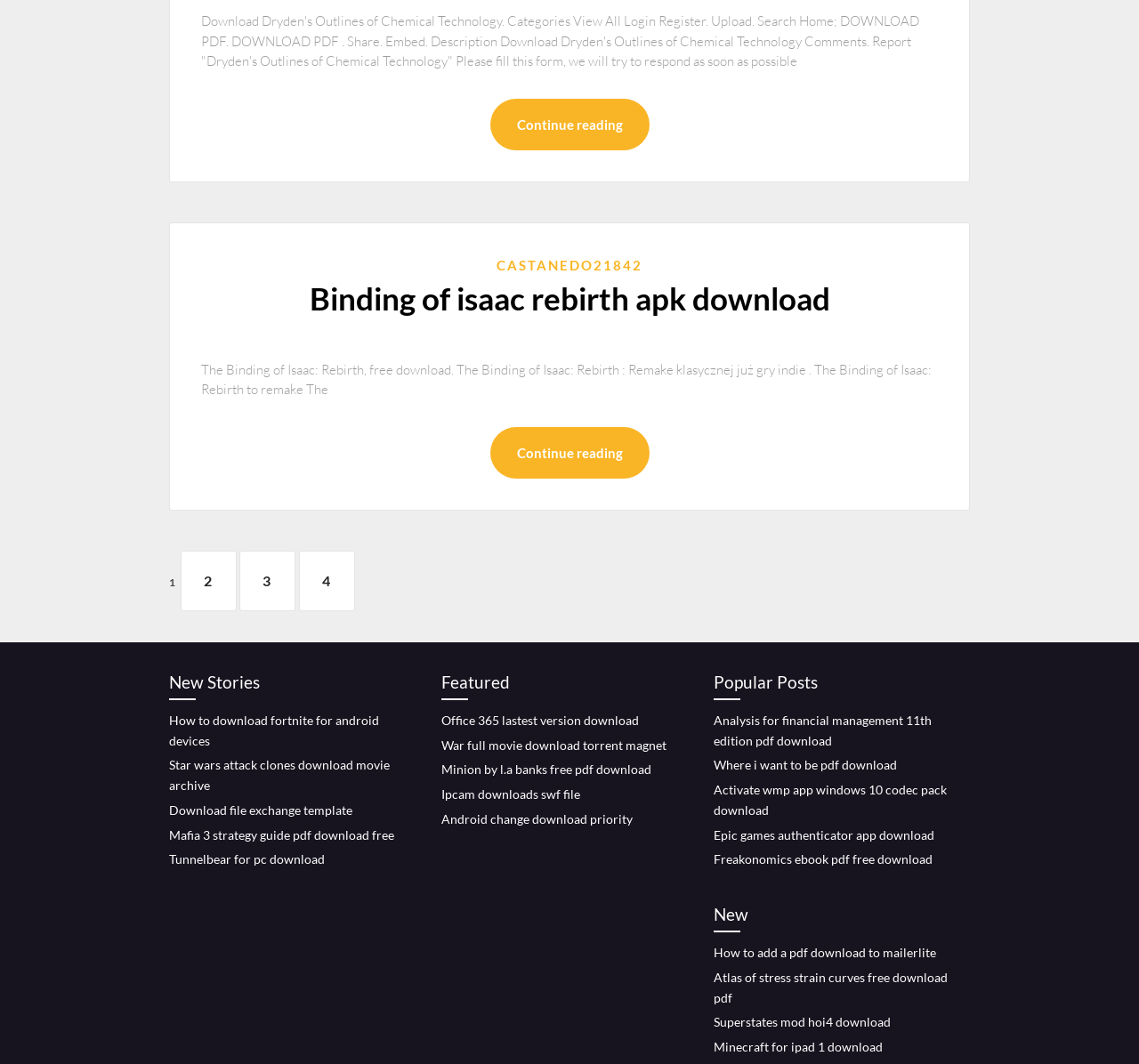Provide the bounding box coordinates of the section that needs to be clicked to accomplish the following instruction: "Continue reading."

[0.43, 0.092, 0.57, 0.141]